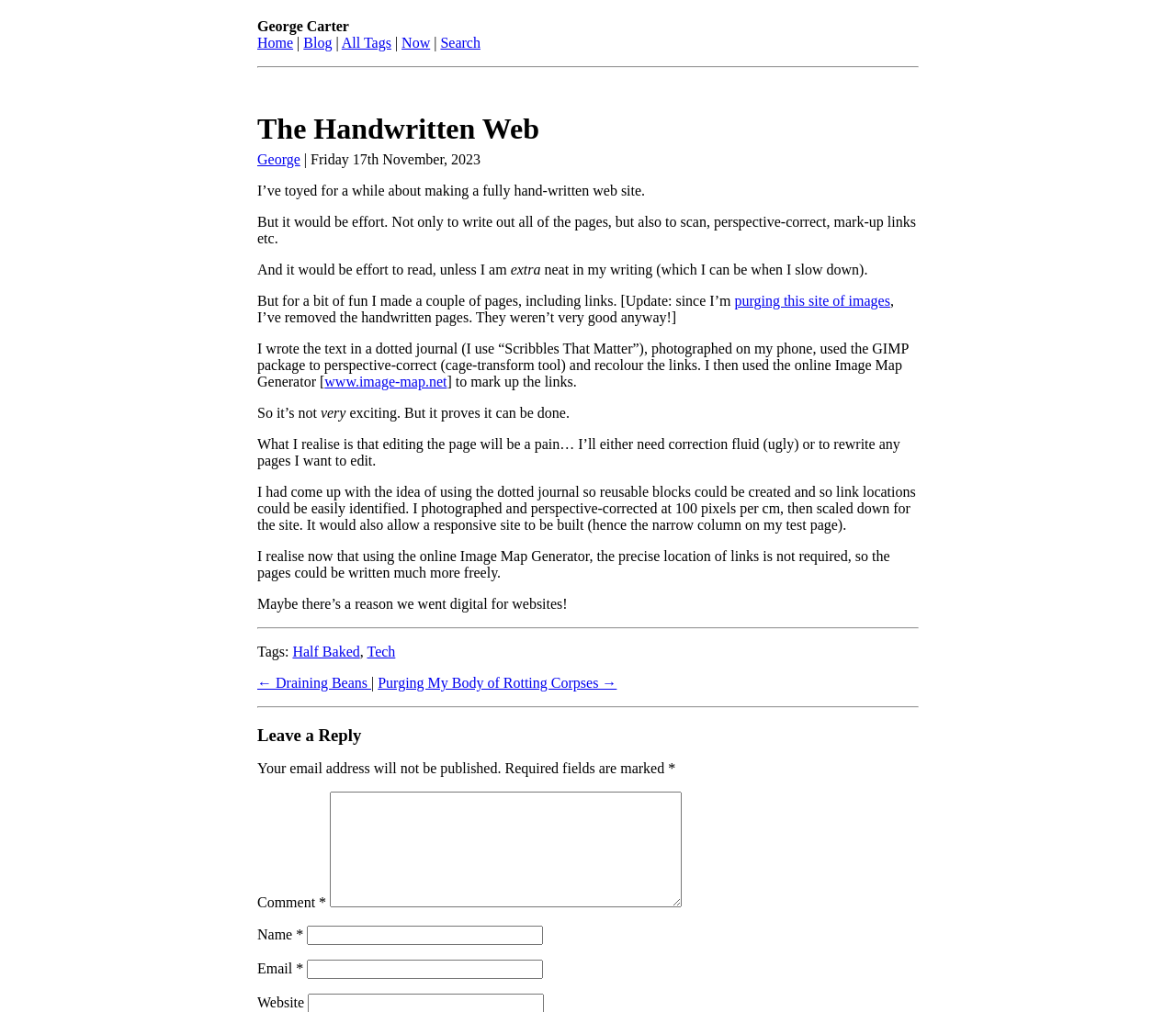Identify the bounding box coordinates for the UI element mentioned here: "Blog". Provide the coordinates as four float values between 0 and 1, i.e., [left, top, right, bottom].

[0.258, 0.034, 0.282, 0.05]